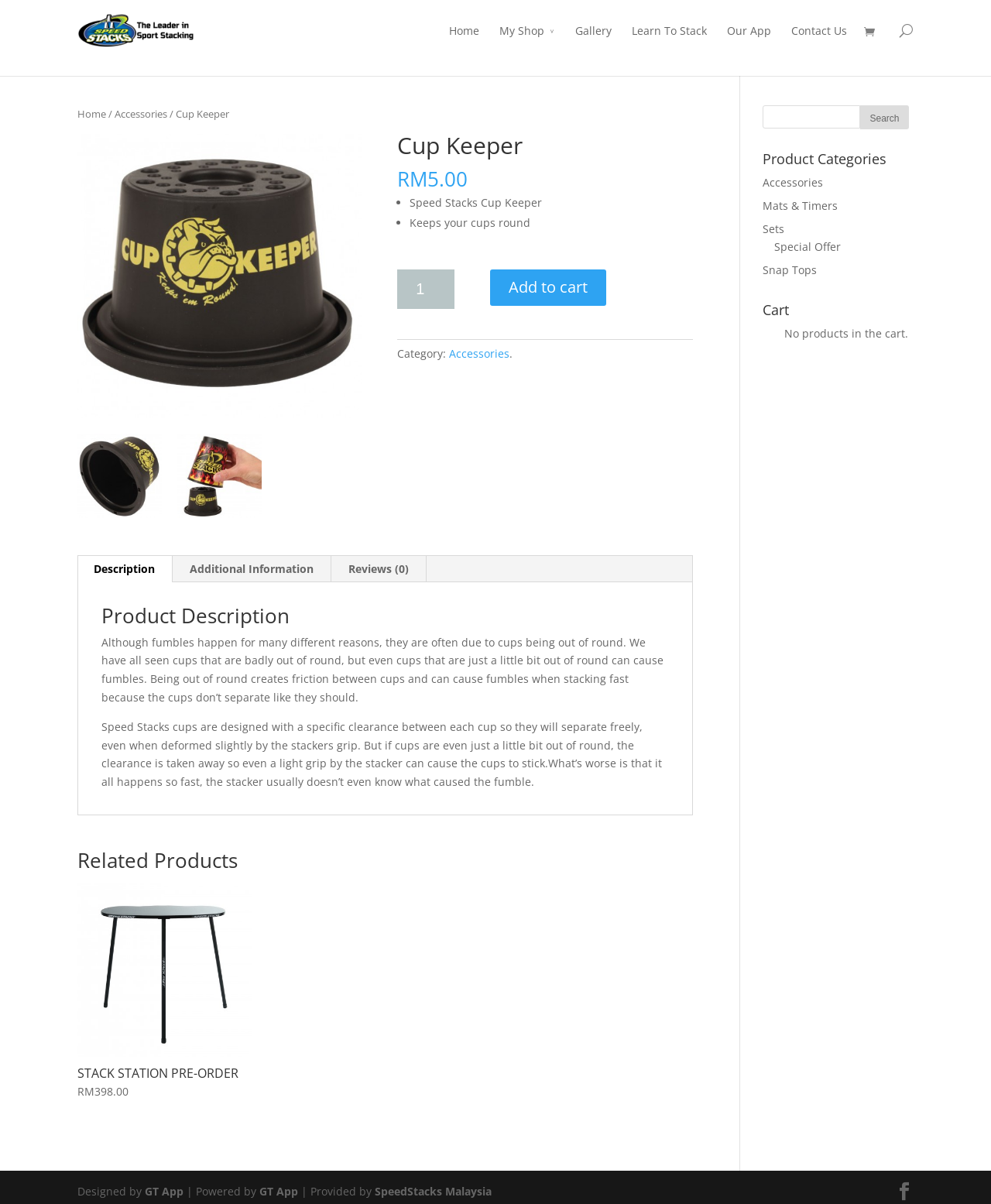How many reviews does the product have?
Analyze the image and provide a thorough answer to the question.

The number of reviews of the product can be found in the link element with the text 'Reviews (0)' which is located below the heading element with the text 'Product Description'.